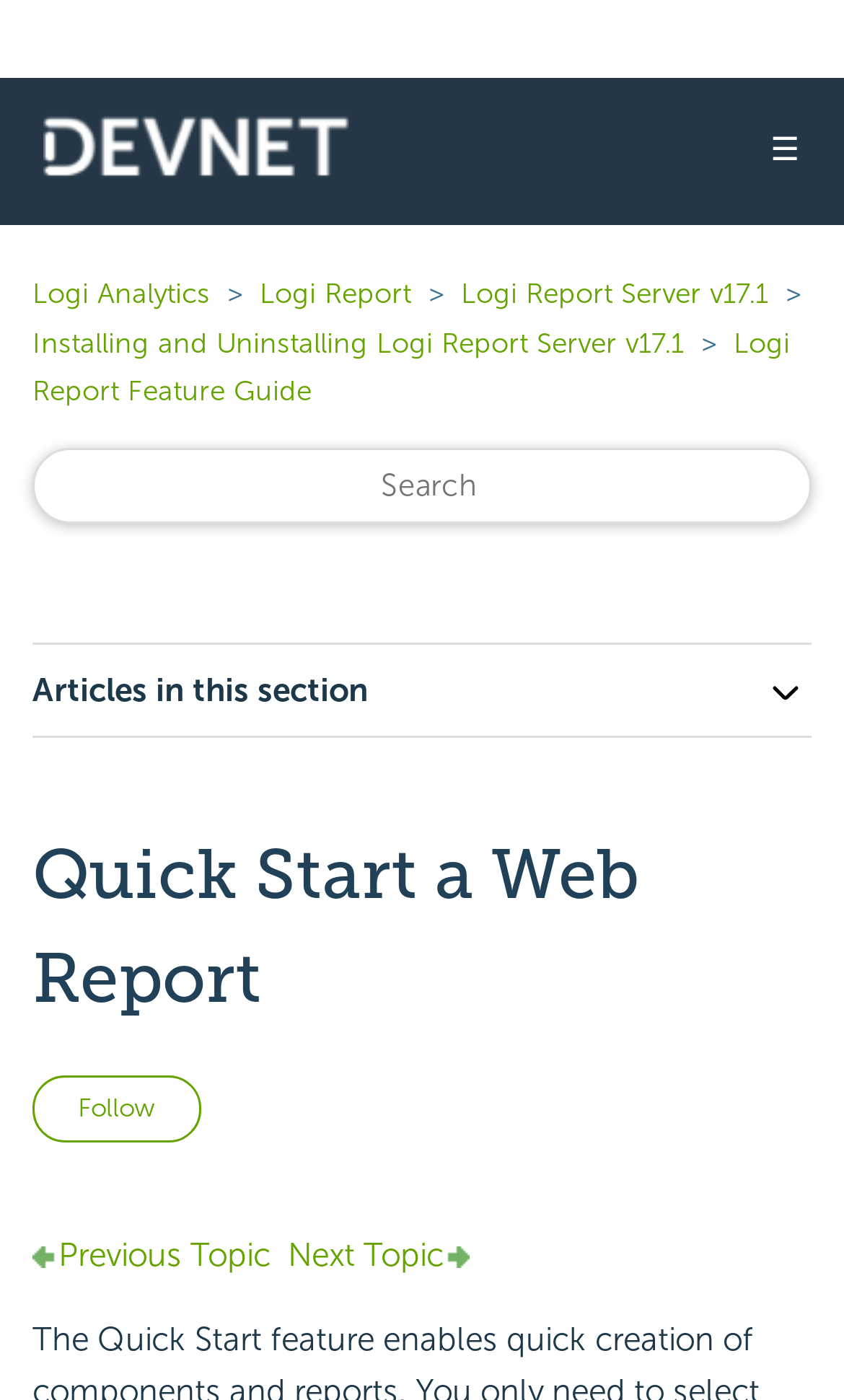What is the principal heading displayed on the webpage?

Quick Start a Web Report